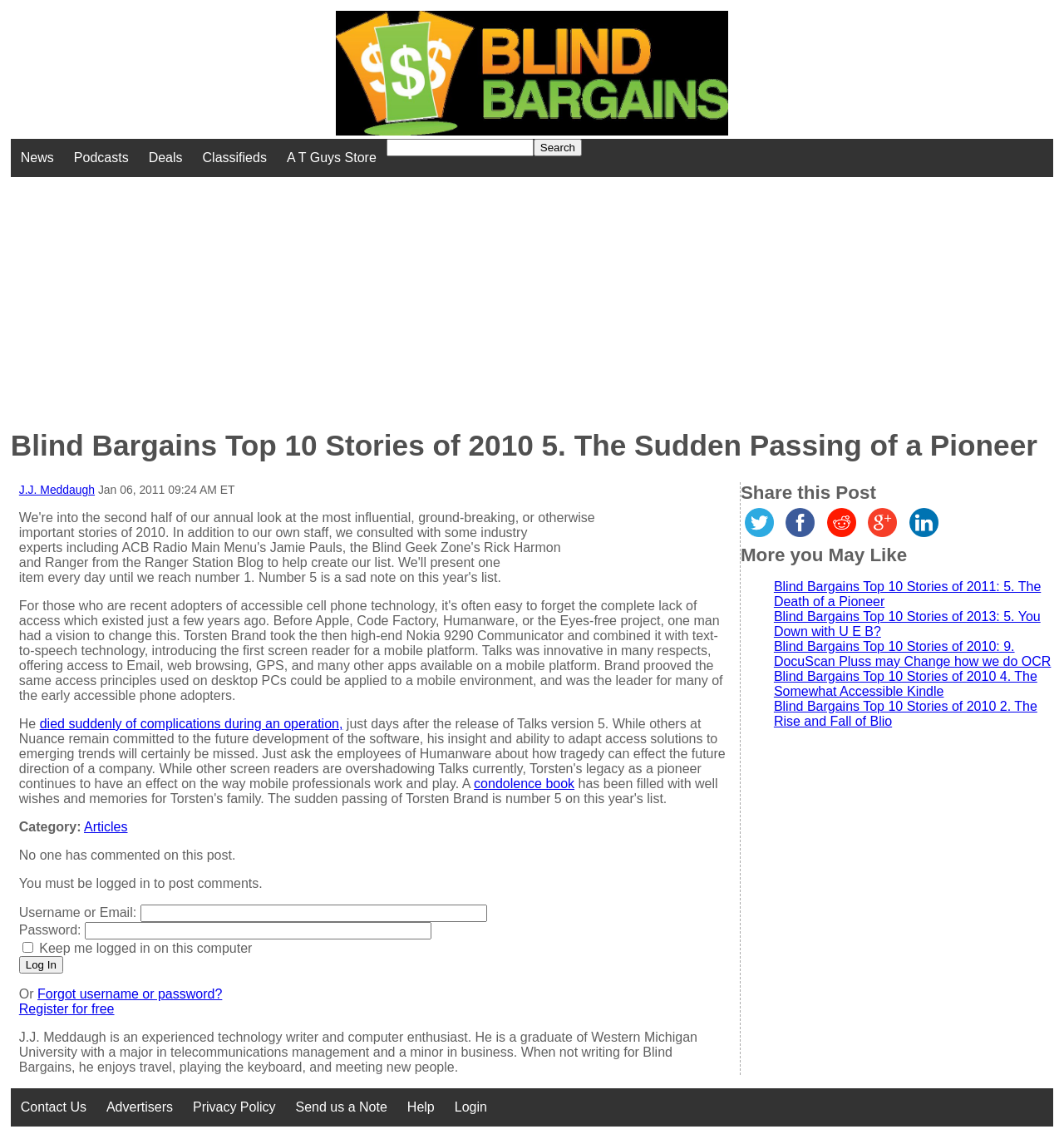What is the name of the website?
Answer the question with a detailed and thorough explanation.

I determined the answer by looking at the top-left corner of the webpage, where I found a link with the text 'Blind Bargains' and an image with the same name. This suggests that 'Blind Bargains' is the name of the website.